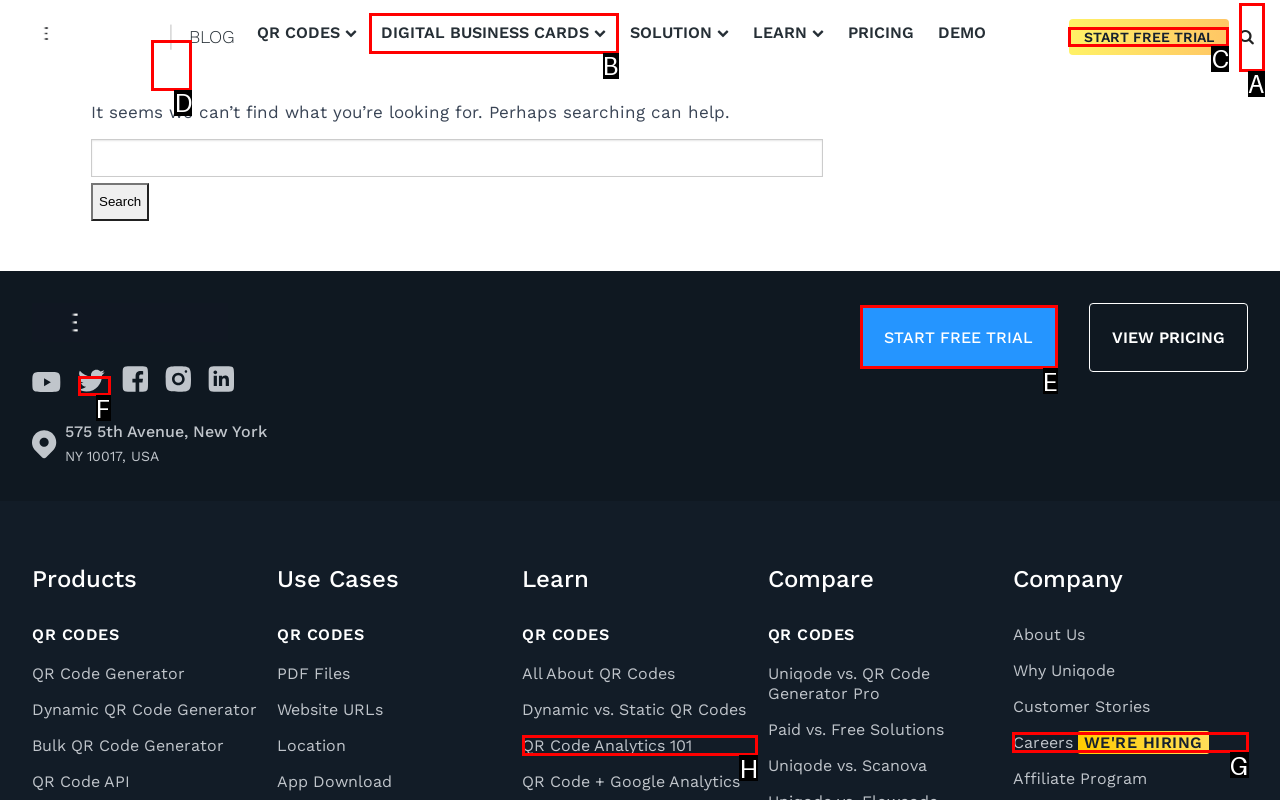Select the appropriate HTML element to click on to finish the task: Go to page 4.
Answer with the letter corresponding to the selected option.

None